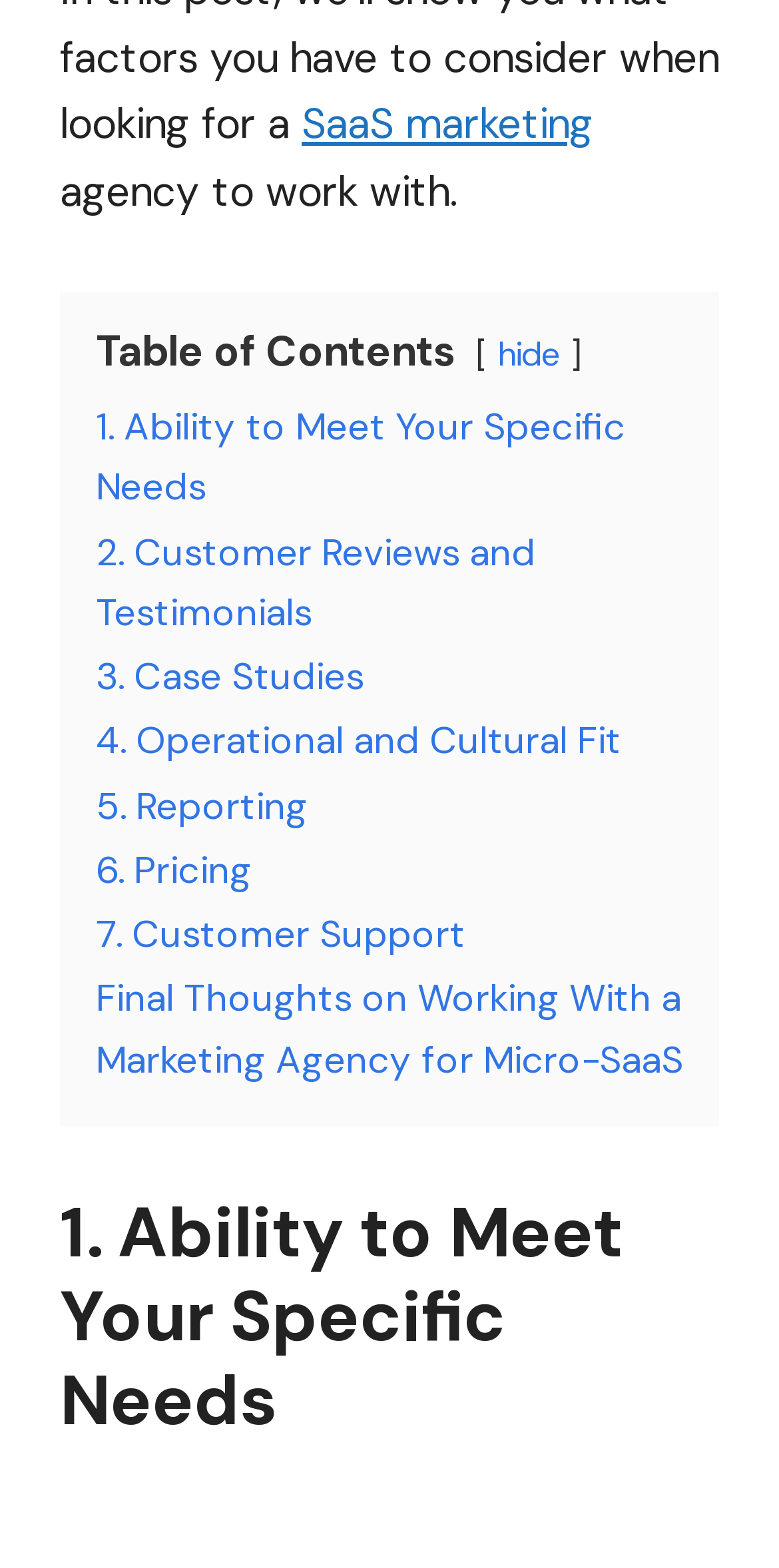Provide the bounding box coordinates of the section that needs to be clicked to accomplish the following instruction: "click on SaaS marketing."

[0.387, 0.062, 0.762, 0.097]